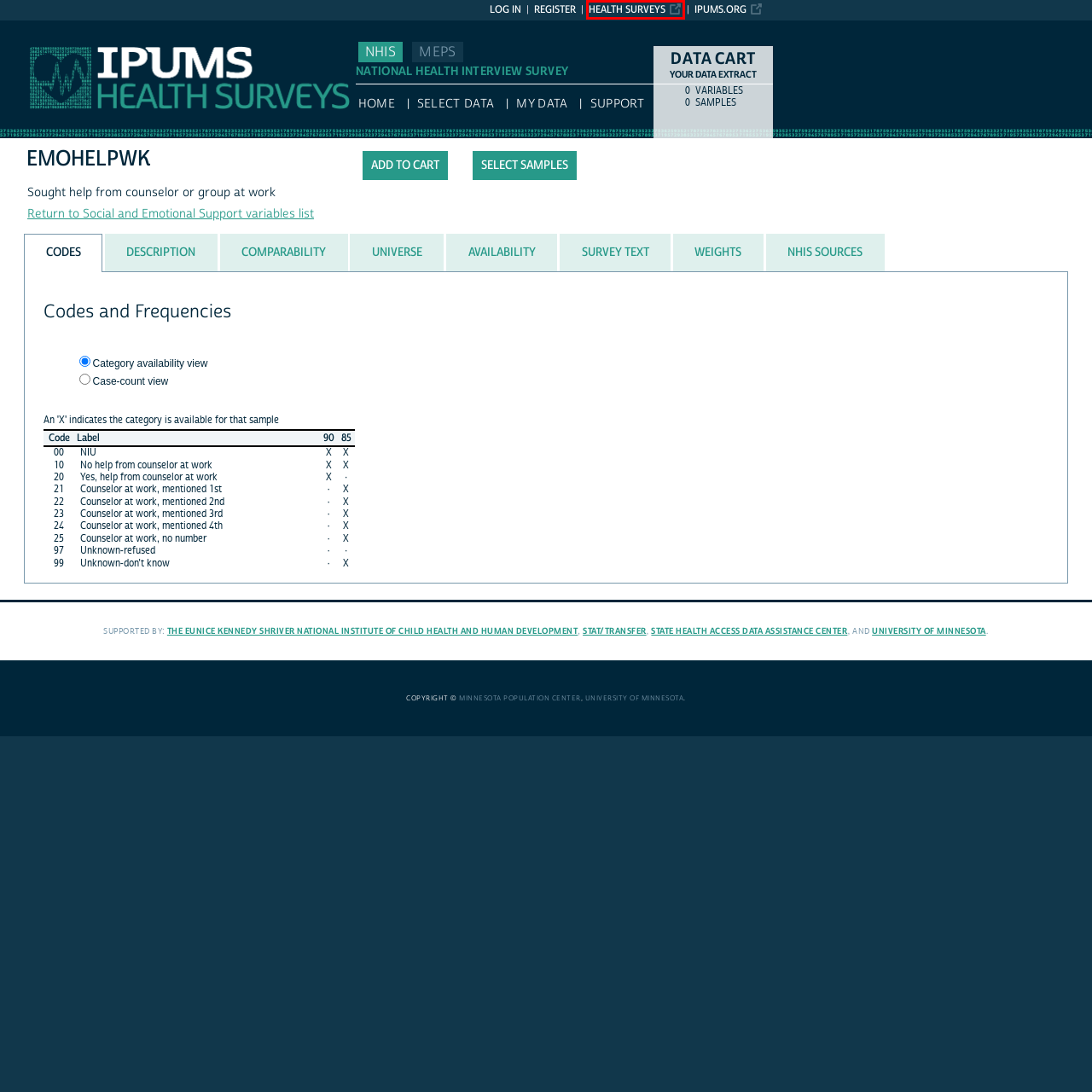You see a screenshot of a webpage with a red bounding box surrounding an element. Pick the webpage description that most accurately represents the new webpage after interacting with the element in the red bounding box. The options are:
A. University of Minnesota Twin Cities
B. IPUMS Health Surveys
C. IPUMS MEPS
D. IPUMS NHIS
E. Transfer Home - Stat/Transfer Data Conversion Software Utility
F. Homepage | NICHD - Eunice Kennedy Shriver National Institute of Child Health and Human Development
G. Home | SHADAC
H. Homepage | IPUMS

B